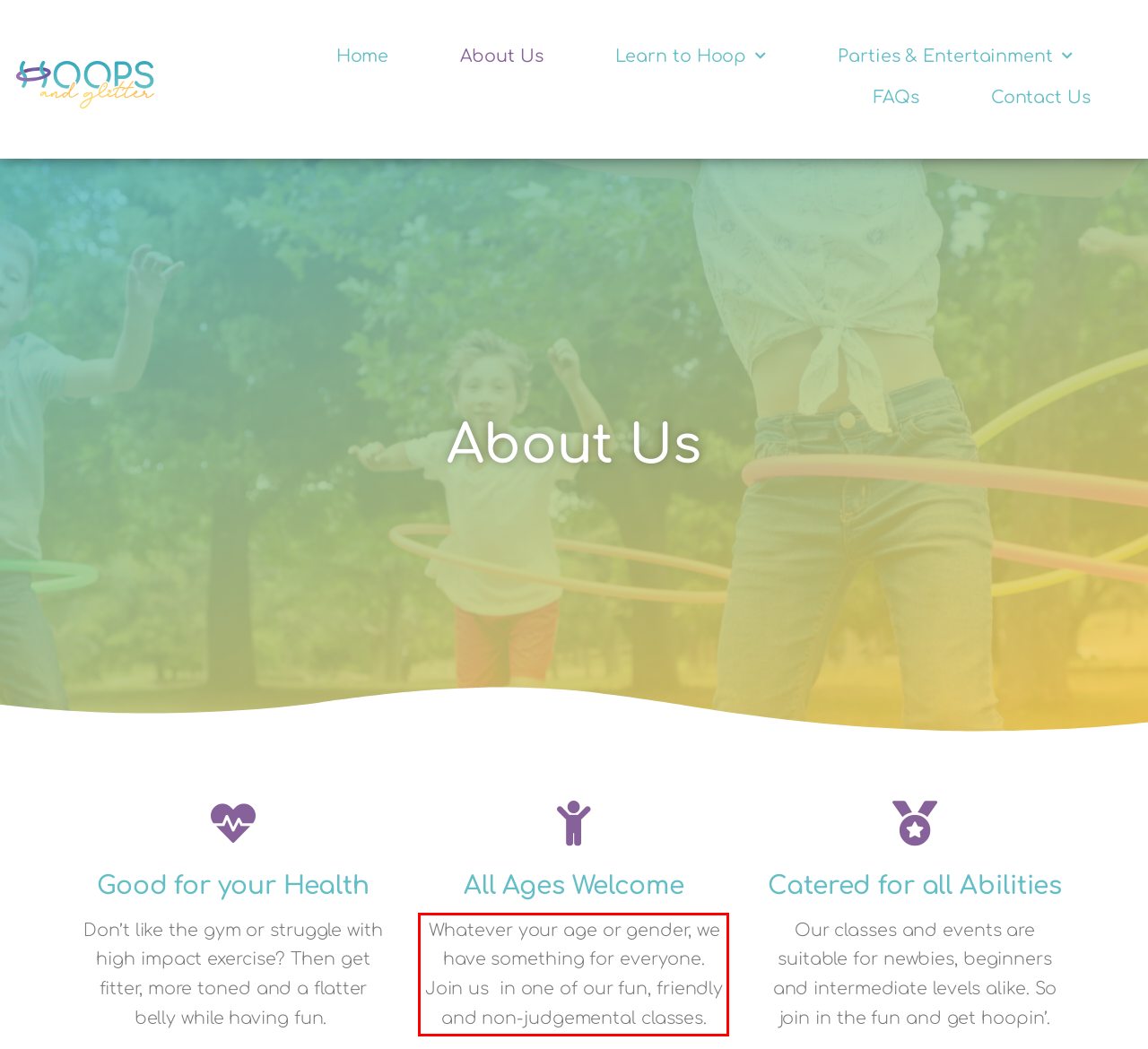Your task is to recognize and extract the text content from the UI element enclosed in the red bounding box on the webpage screenshot.

Whatever your age or gender, we have something for everyone. Join us in one of our fun, friendly and non-judgemental classes.